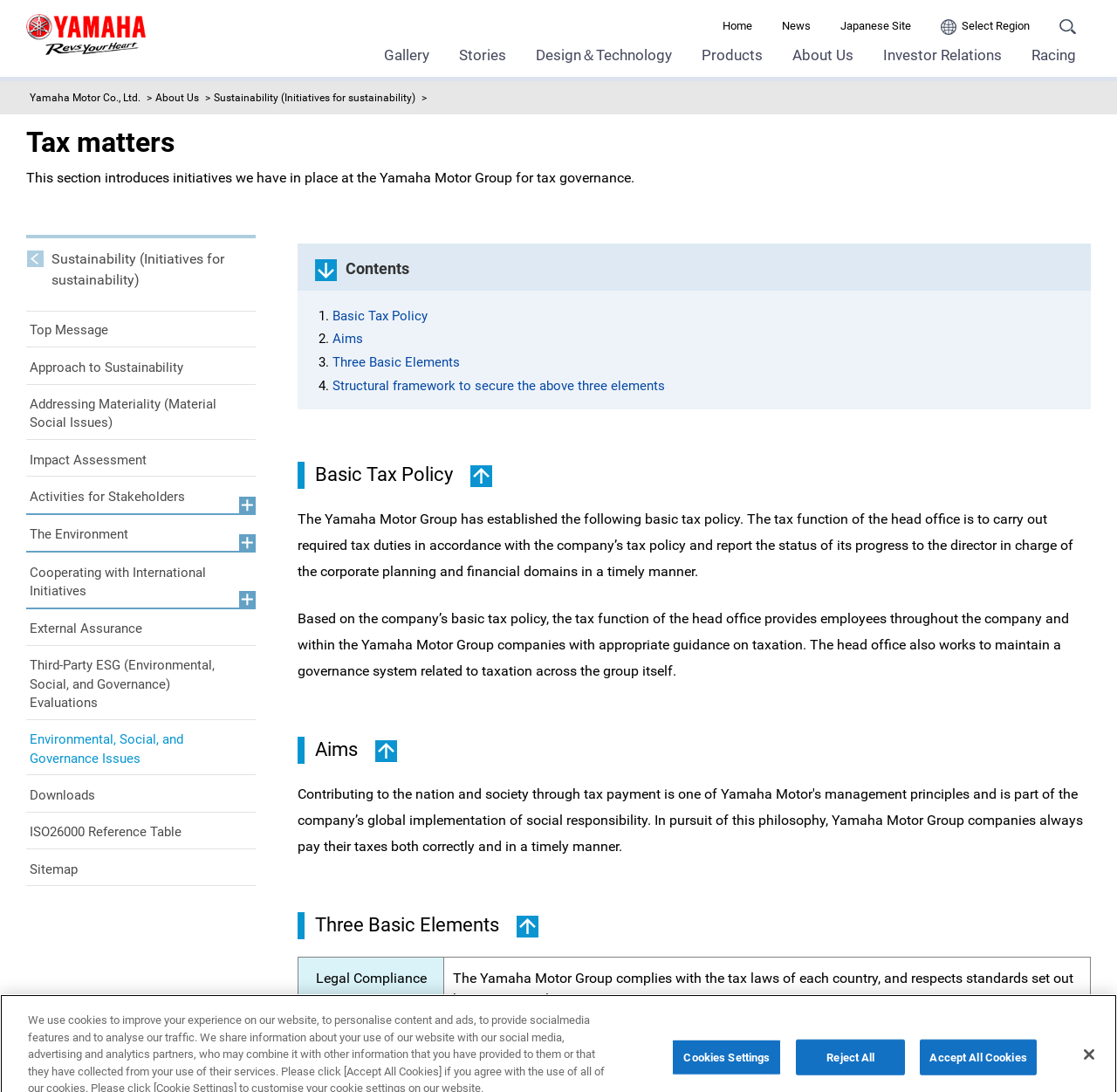Please identify the bounding box coordinates of the region to click in order to complete the task: "Read about 'Three Basic Elements'". The coordinates must be four float numbers between 0 and 1, specified as [left, top, right, bottom].

[0.298, 0.325, 0.412, 0.339]